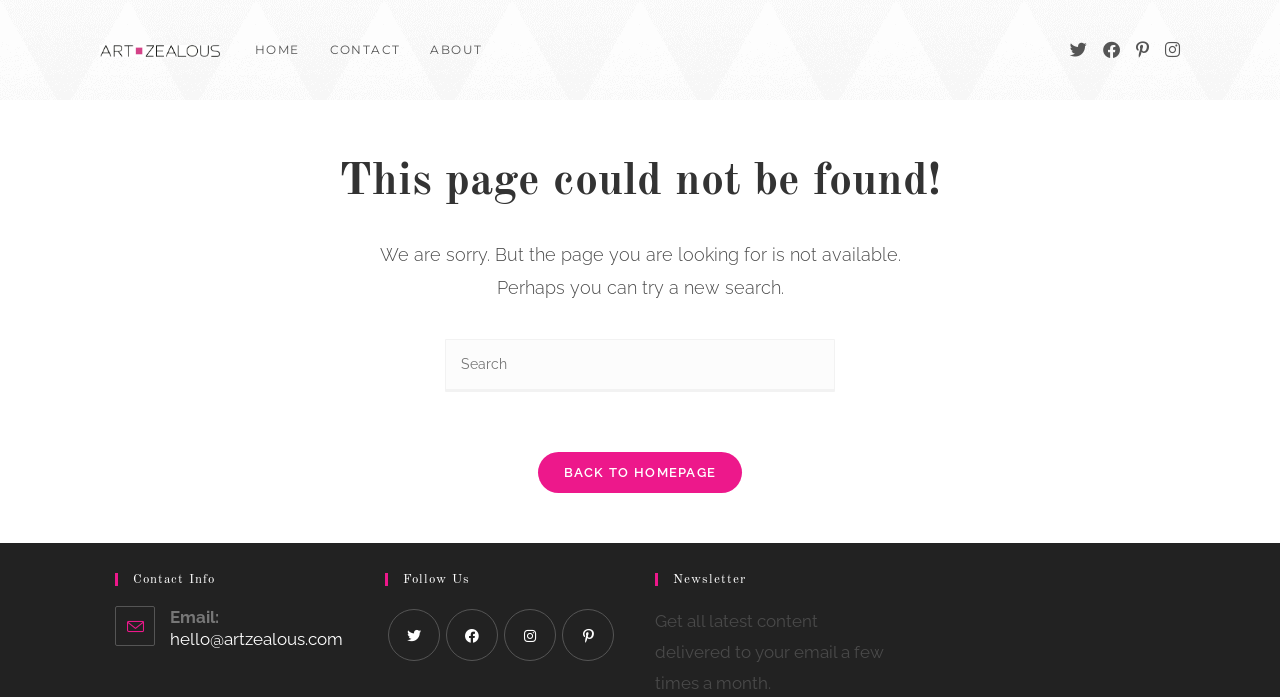What is the purpose of the 'BACK TO HOMEPAGE' link?
Make sure to answer the question with a detailed and comprehensive explanation.

The 'BACK TO HOMEPAGE' link is located below the search box, and its purpose is to allow users to navigate back to the website's homepage. This can be inferred from the text 'BACK TO HOMEPAGE' on the link.